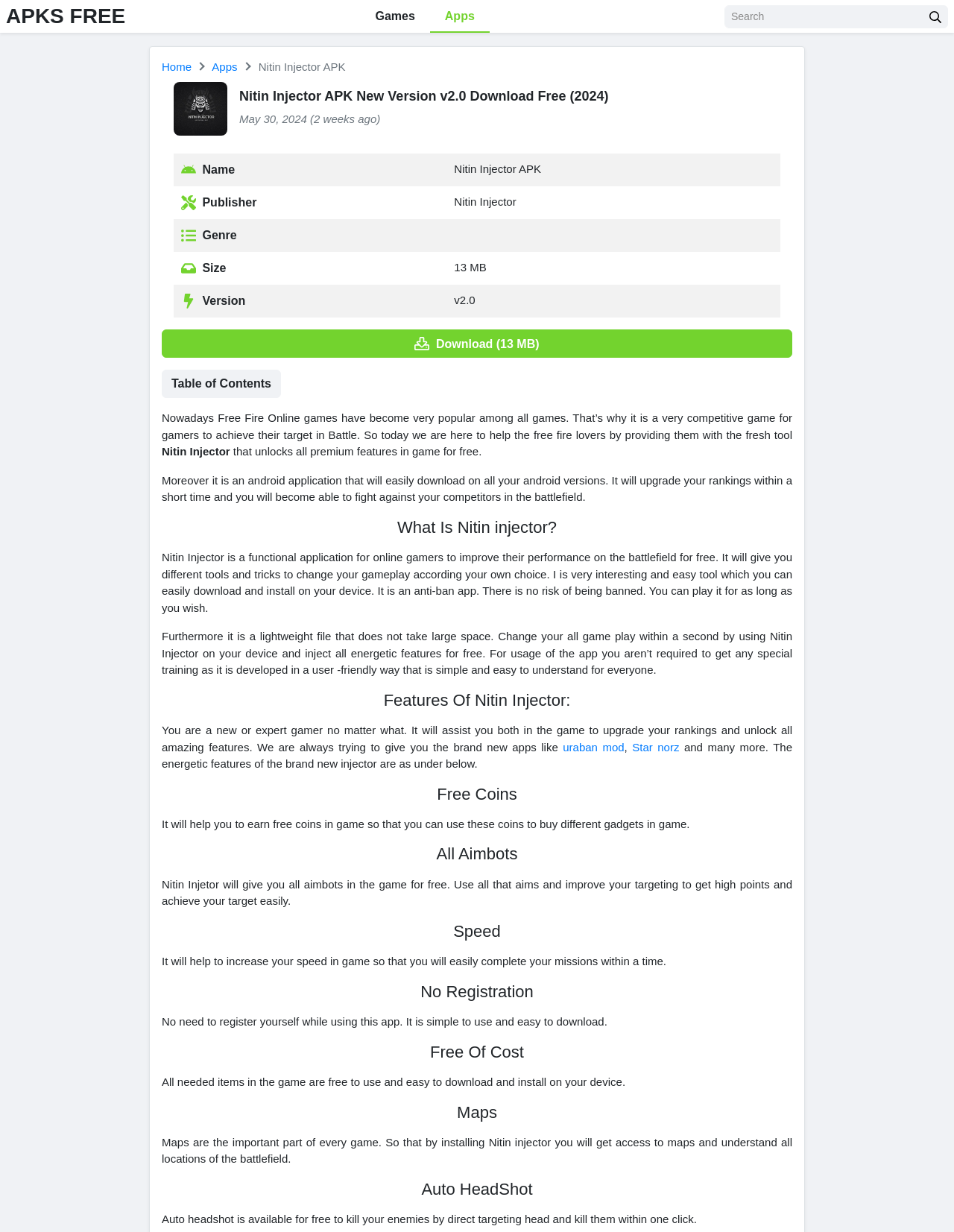What is the size of the APK file?
We need a detailed and exhaustive answer to the question. Please elaborate.

The size of the APK file can be found in the table row 'Size' which has a value of '13 MB'.